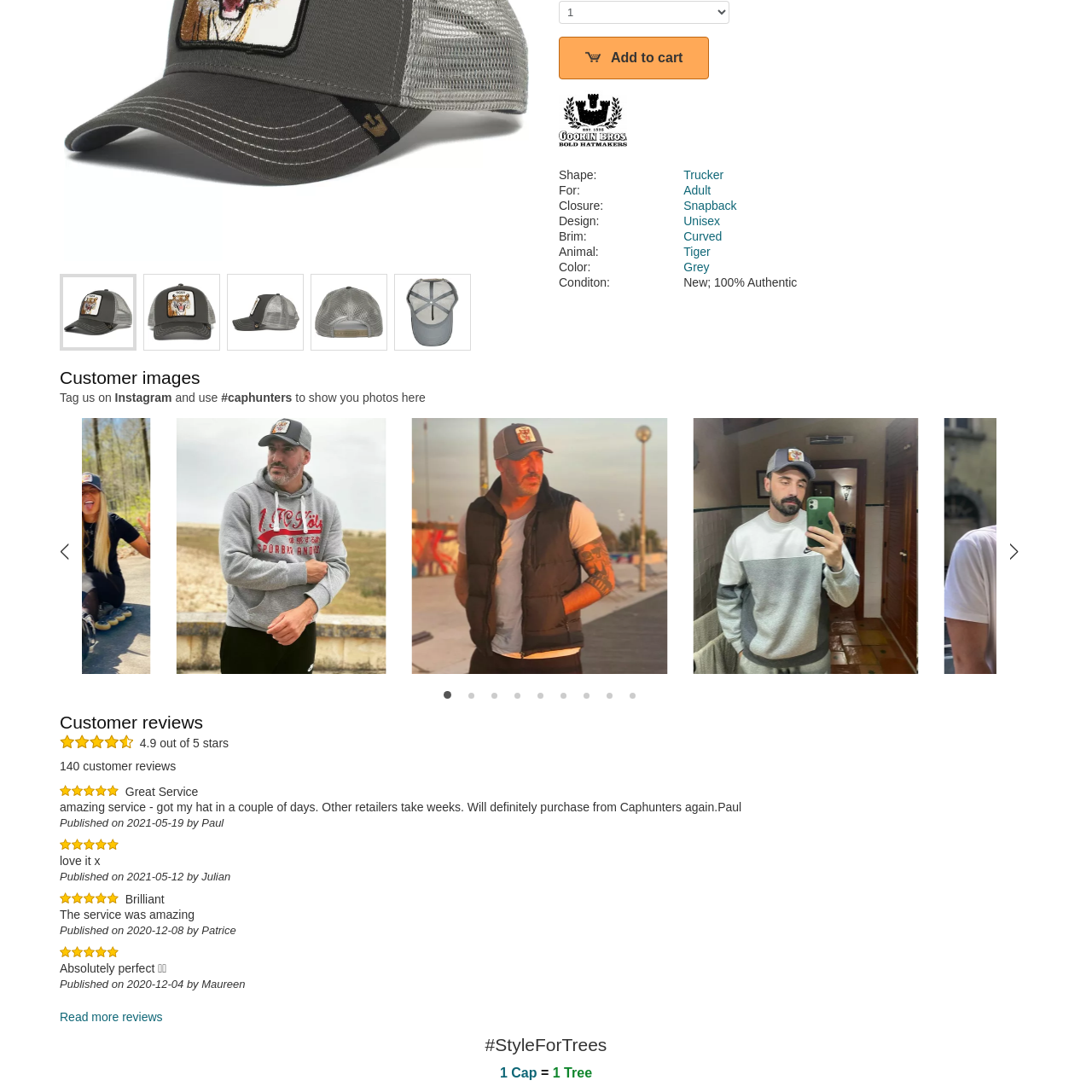What type of closure does the hat have?
Take a close look at the image highlighted by the red bounding box and answer the question thoroughly based on the details you see.

The hat has a snapback closure, which allows for an adjustable fit, ensuring comfort throughout the day. This feature makes the hat suitable for adult wear and various occasions.